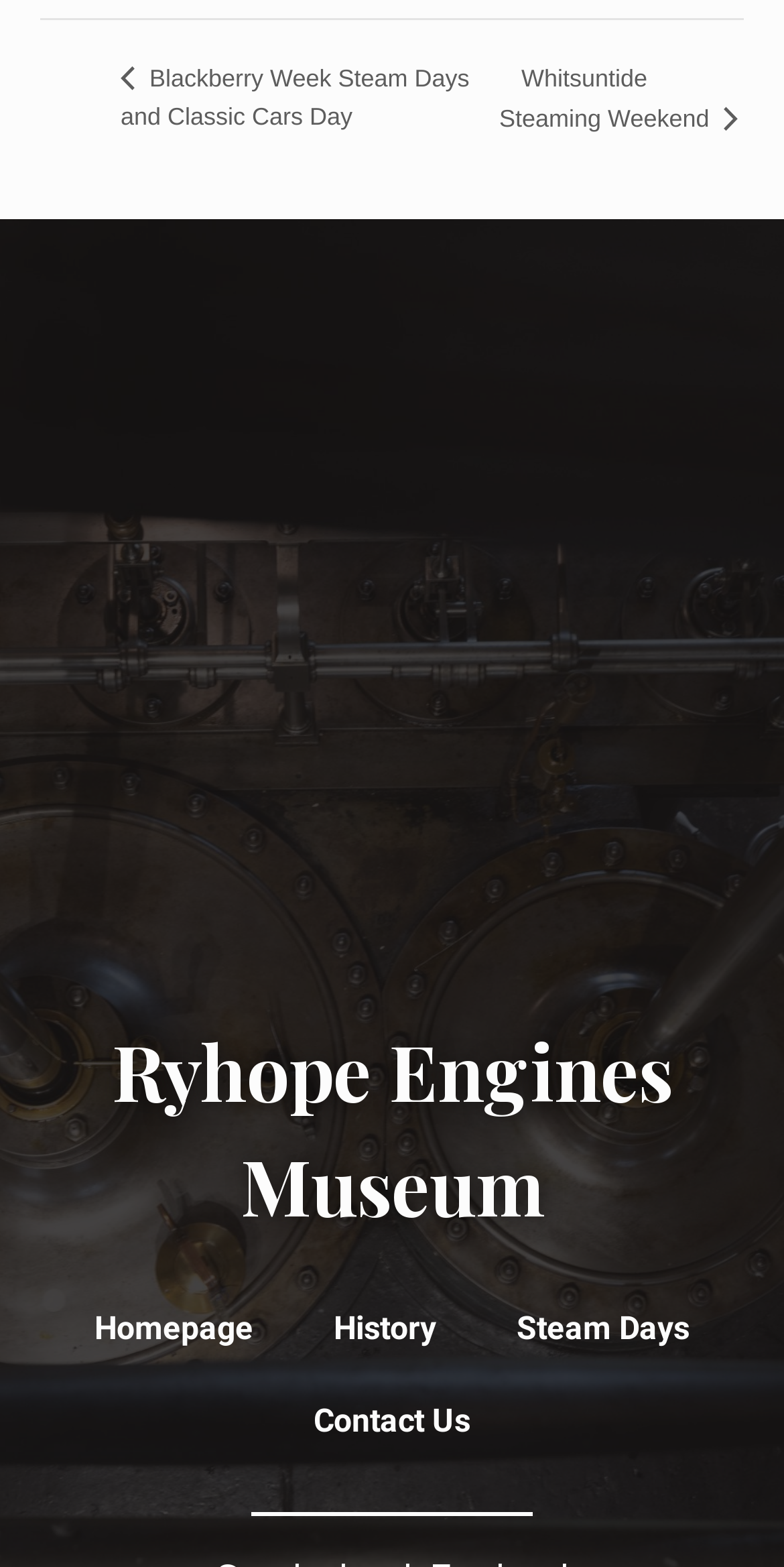Look at the image and give a detailed response to the following question: How many links are there in the bottom navigation?

There are four link elements in the bottom navigation, which are 'Homepage', 'History', 'Steam Days', and 'Contact Us'.